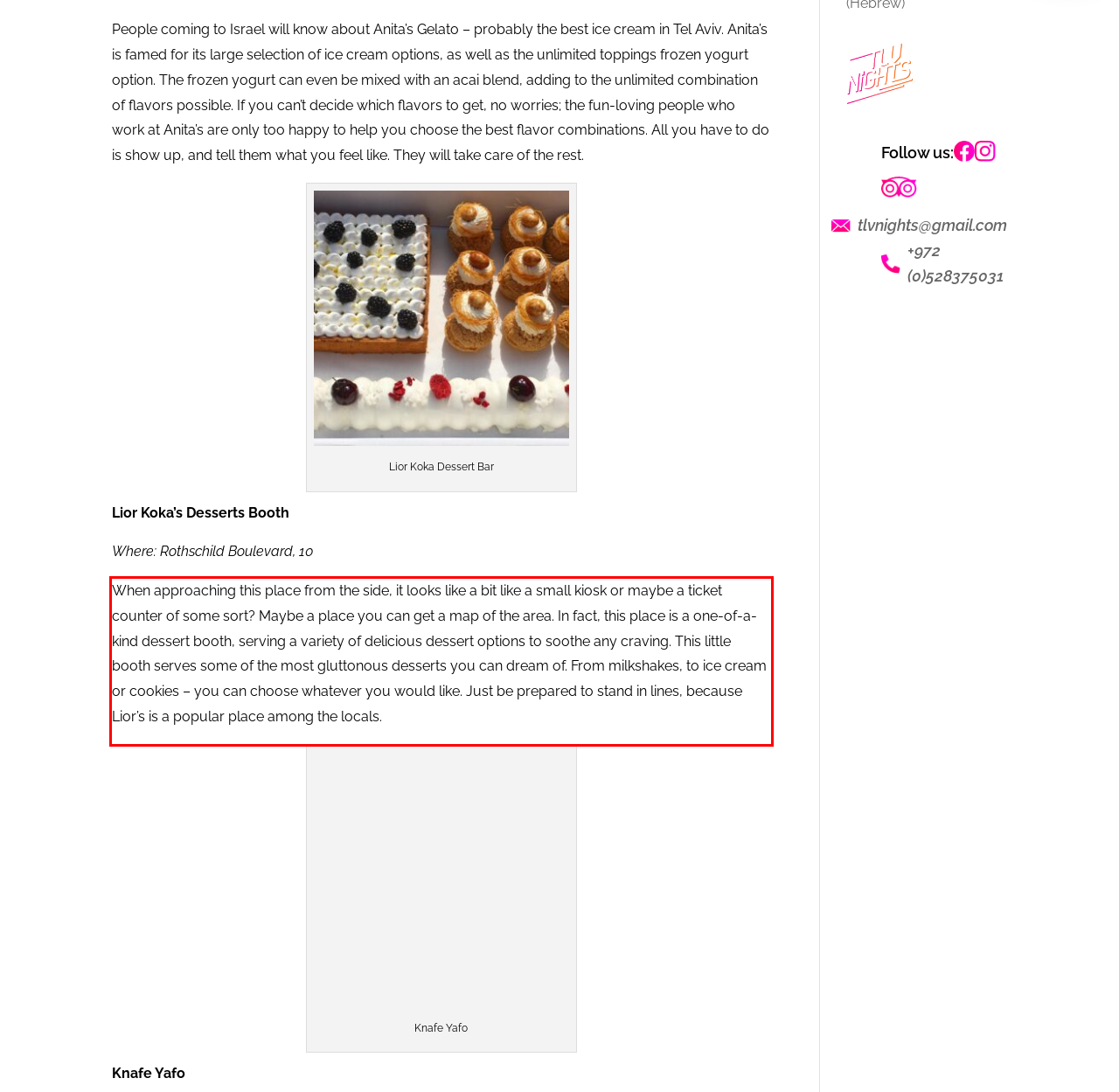You are presented with a screenshot containing a red rectangle. Extract the text found inside this red bounding box.

When approaching this place from the side, it looks like a bit like a small kiosk or maybe a ticket counter of some sort? Maybe a place you can get a map of the area. In fact, this place is a one-of-a-kind dessert booth, serving a variety of delicious dessert options to soothe any craving. This little booth serves some of the most gluttonous desserts you can dream of. From milkshakes, to ice cream or cookies – you can choose whatever you would like. Just be prepared to stand in lines, because Lior’s is a popular place among the locals.